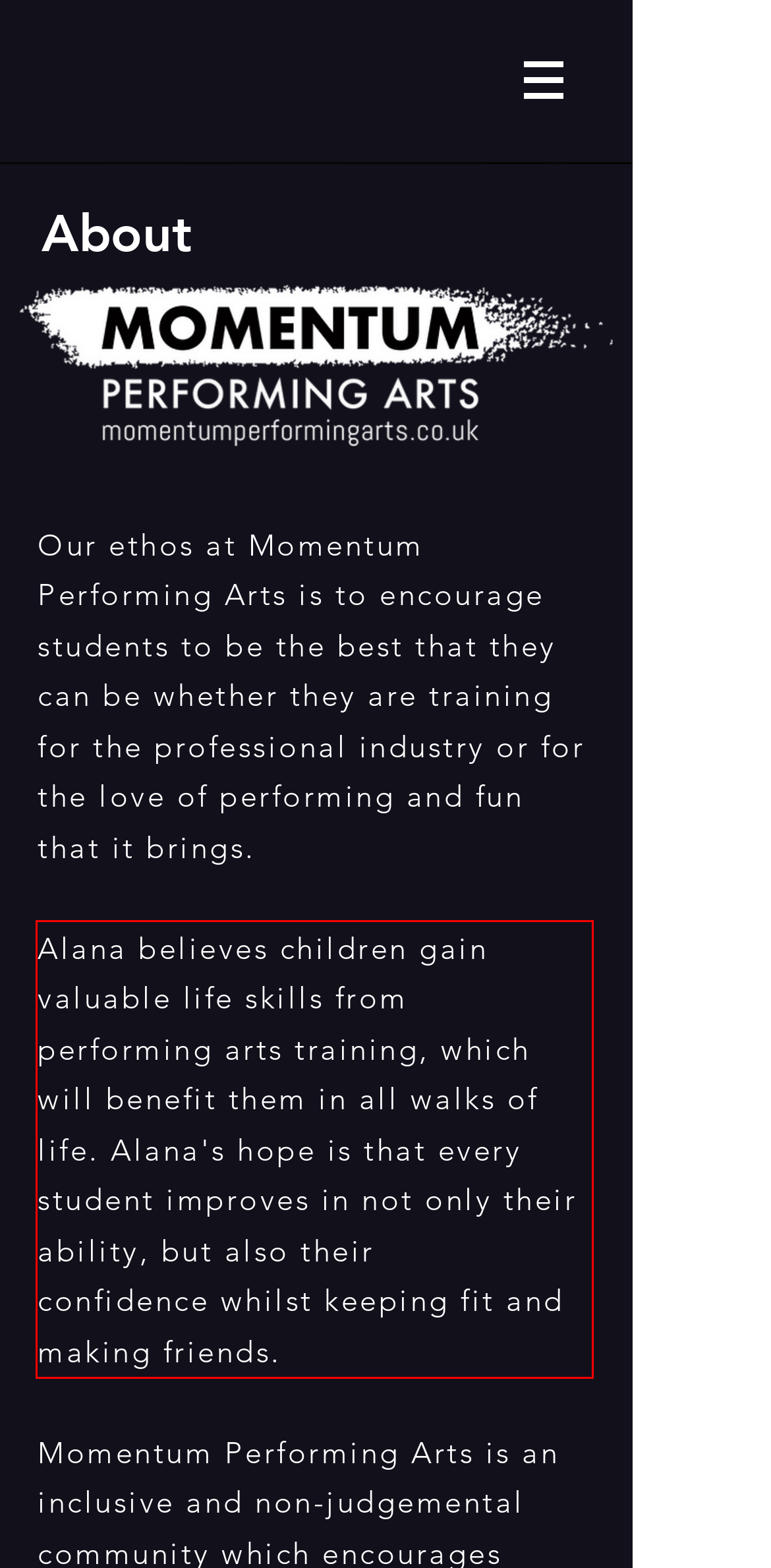Examine the webpage screenshot and use OCR to recognize and output the text within the red bounding box.

Alana believes children gain valuable life skills from performing arts training, which will benefit them in all walks of life. Alana's hope is that every student improves in not only their ability, but also their confidence whilst keeping fit and making friends.